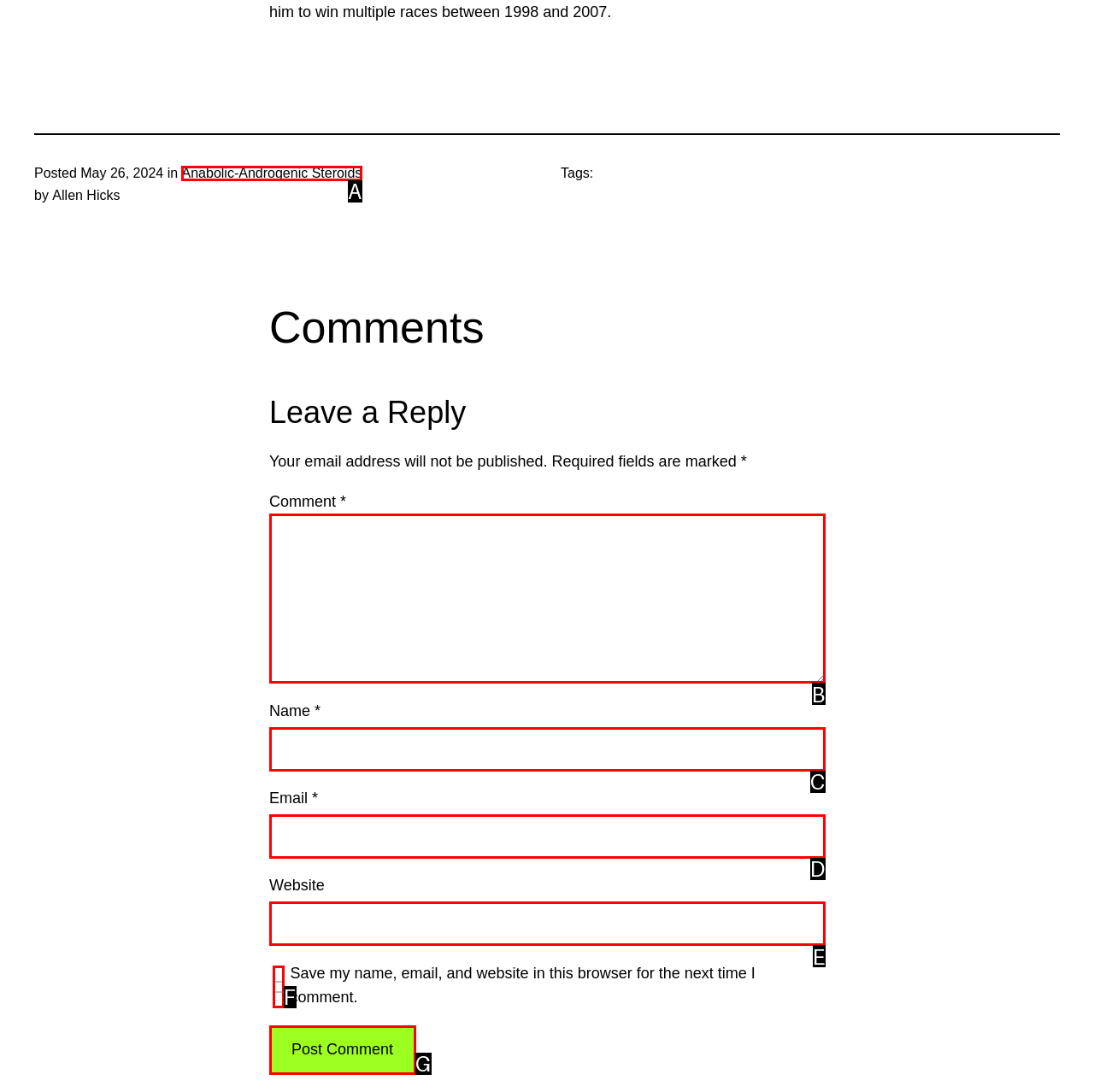Tell me which one HTML element best matches the description: parent_node: Email * aria-describedby="email-notes" name="email"
Answer with the option's letter from the given choices directly.

D